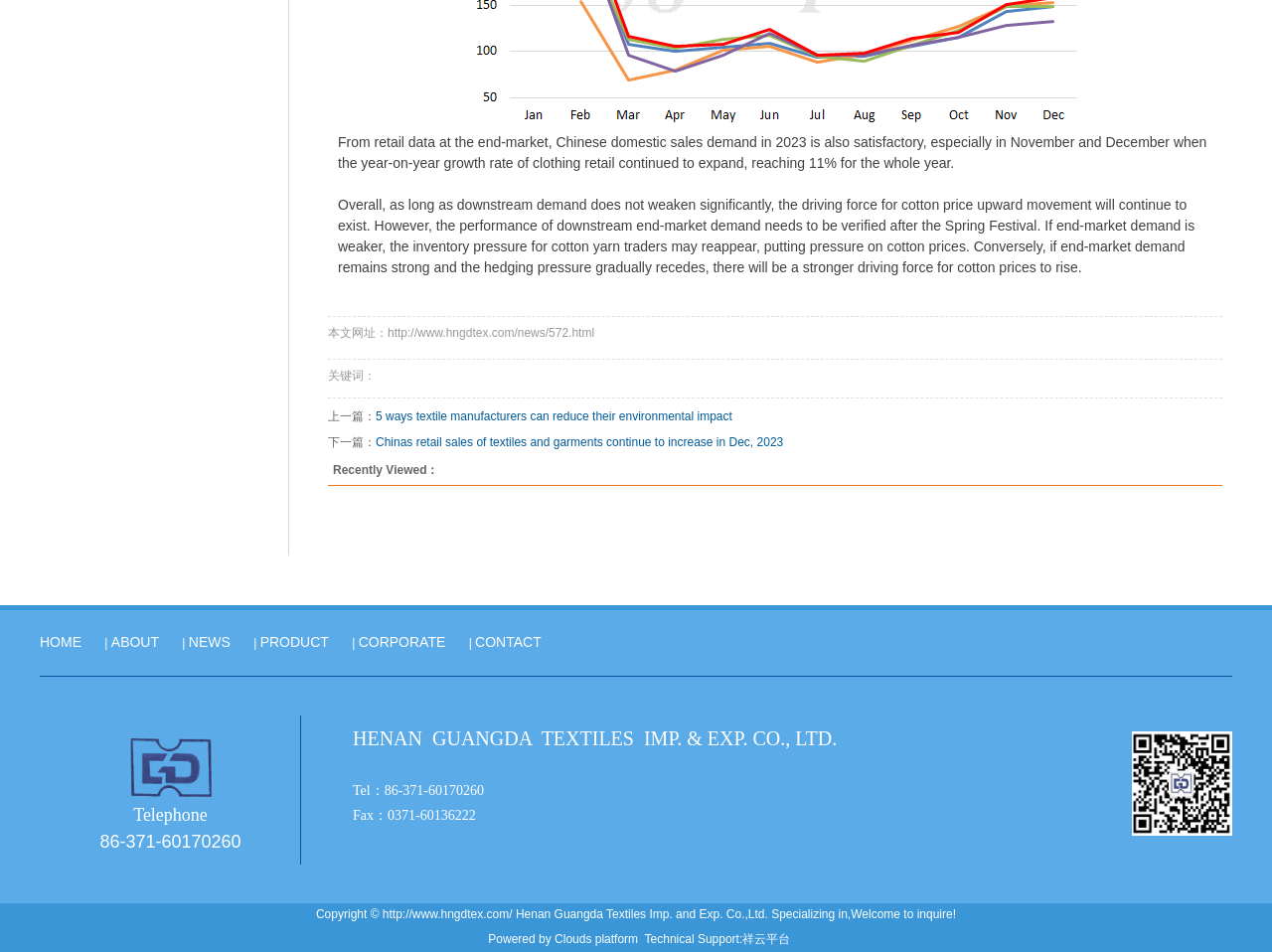Please reply to the following question with a single word or a short phrase:
What is the company name mentioned on the webpage?

Henan Guangda Textiles Imp. & Exp. Co., Ltd.